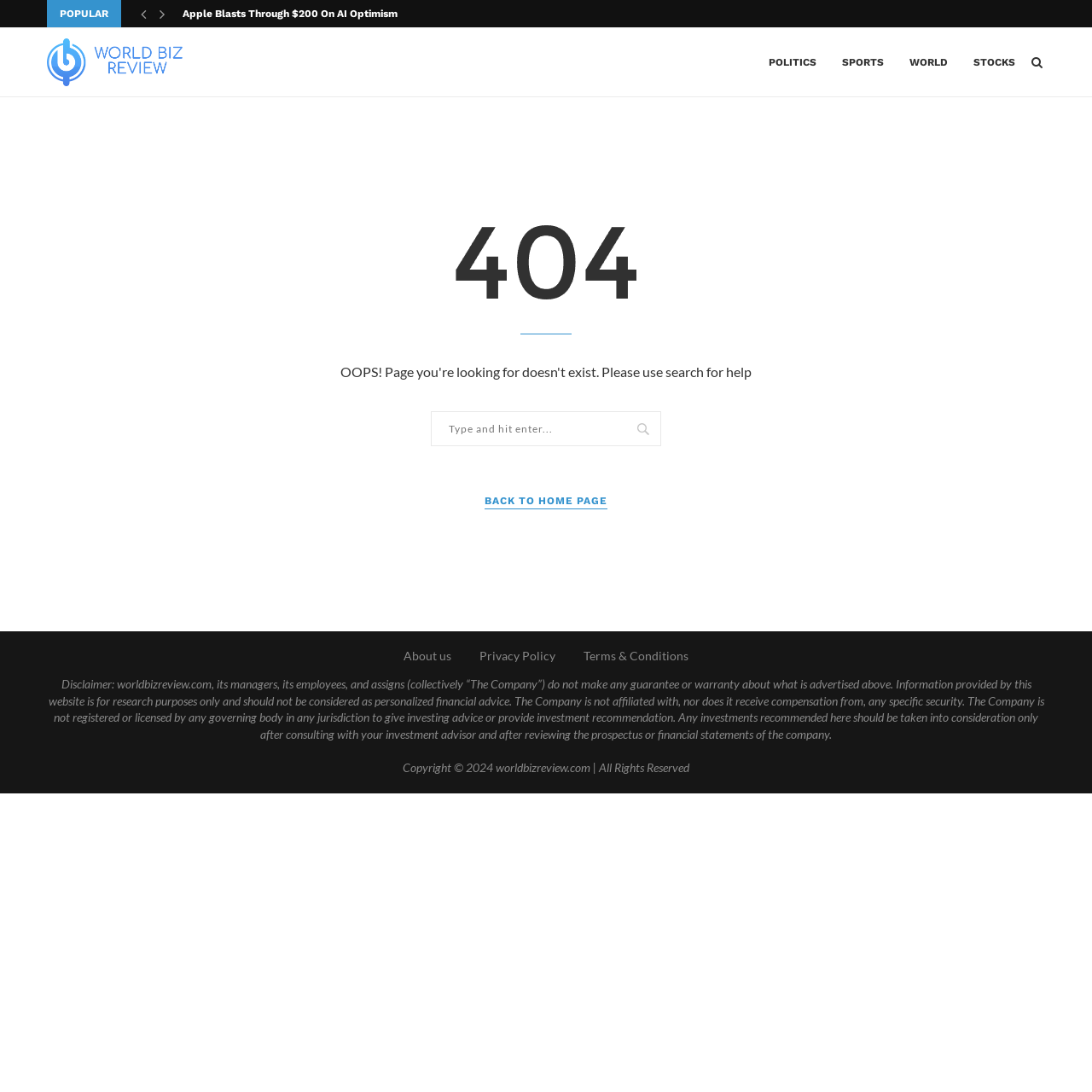Provide an in-depth caption for the elements present on the webpage.

This webpage is a 404 error page from World Biz Review. At the top, there is a heading with the website's name, accompanied by a logo image. Below the heading, there are five links: POLITICS, SPORTS, WORLD, STOCKS, and an icon. 

On the left side, there is a section with a popular article link titled "NVDA Stock Split Launches S&P 500 Higher". Above this link, there is a static text "POPULAR". 

In the middle of the page, there is a large image with a "404" label, indicating that the page was not found. Below the image, there is a search bar with a placeholder text "Type and hit enter...". 

On the right side, there is a link "BACK TO HOME PAGE". At the bottom of the page, there are several links including "About us", "Privacy Policy", and "Terms & Conditions". There is also a disclaimer text that explains the website's policies and limitations, and a copyright notice at the very bottom.